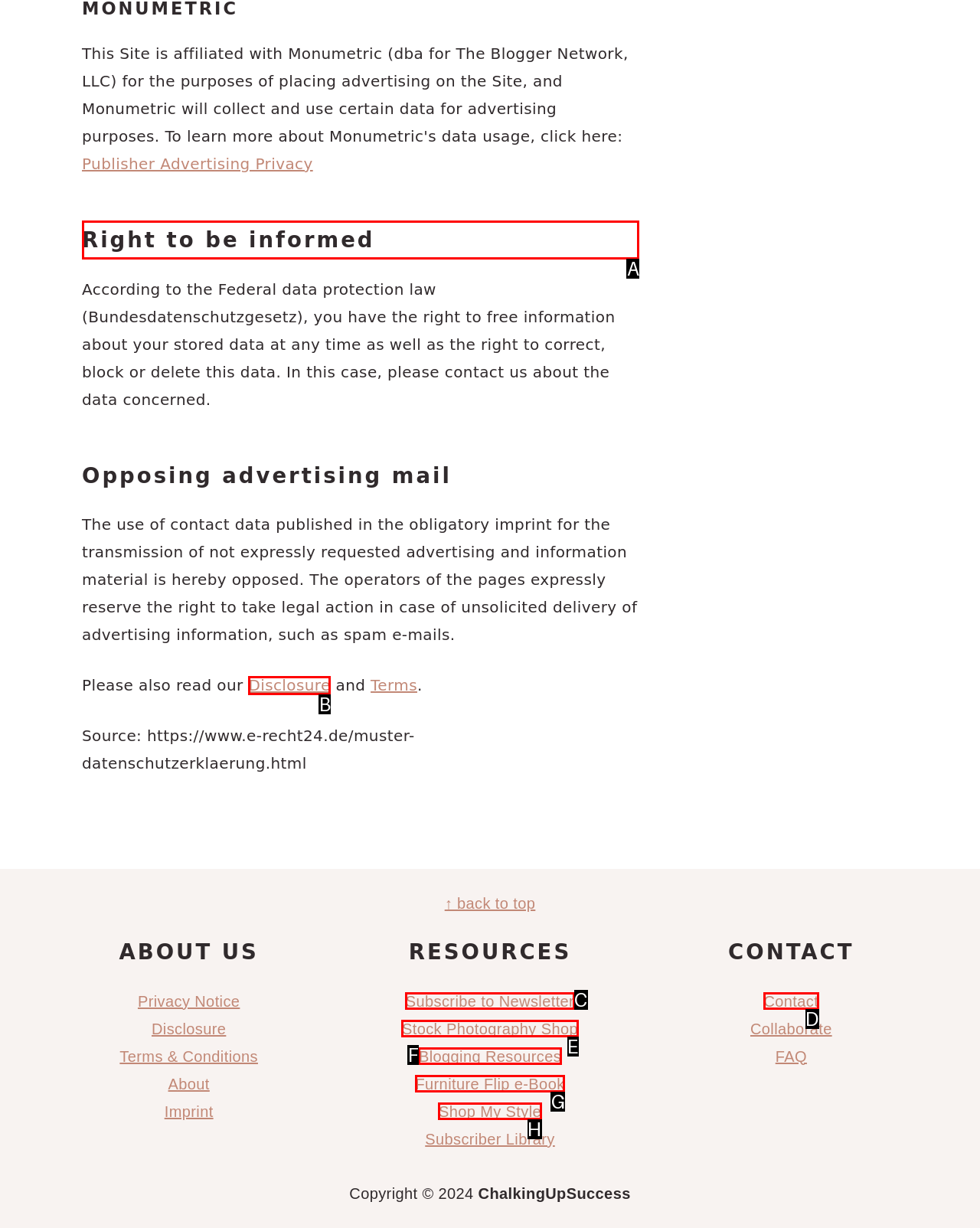Tell me which one HTML element I should click to complete the following task: Read 'Right to be informed' Answer with the option's letter from the given choices directly.

A